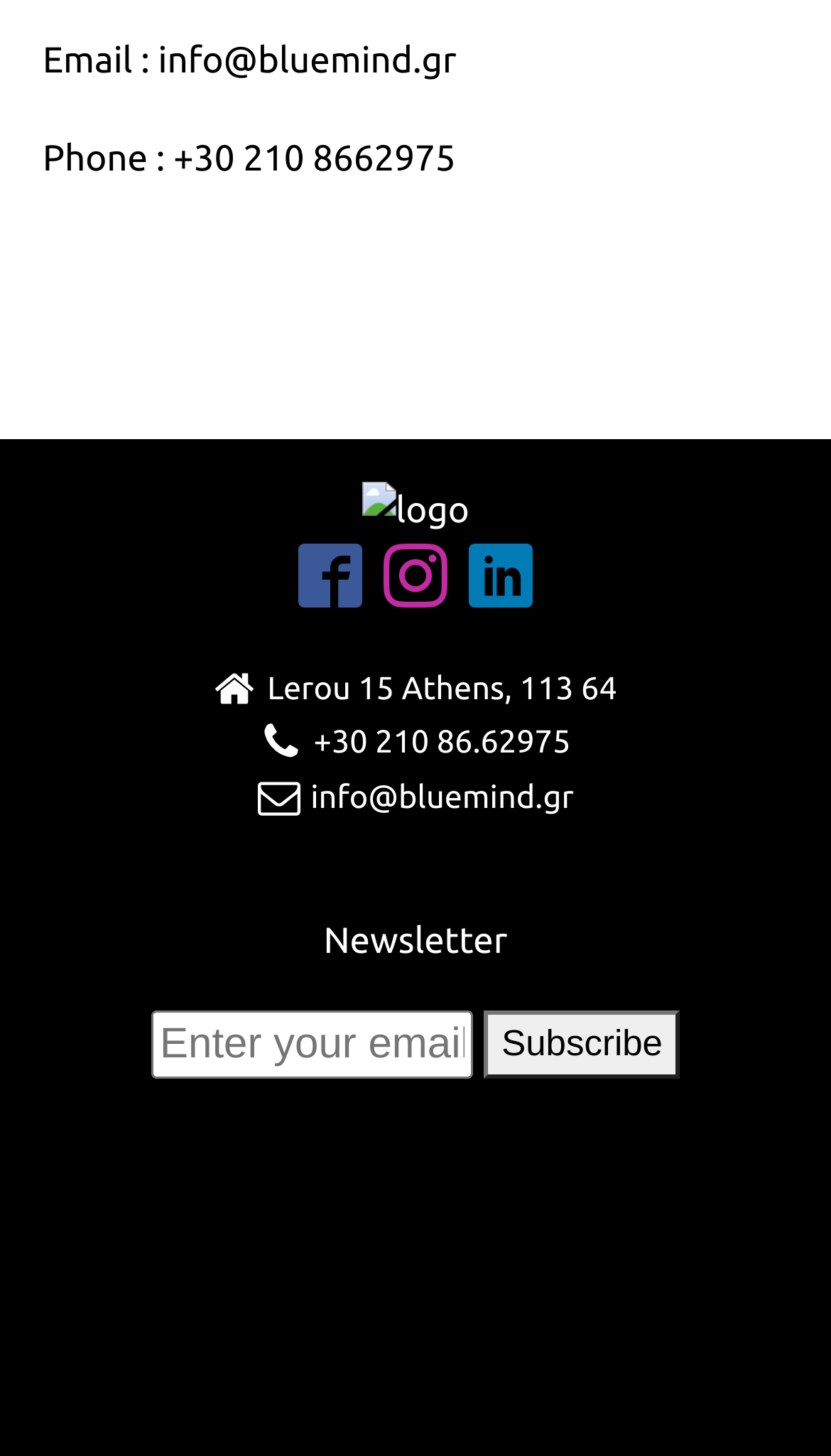What is the purpose of the textbox?
Using the details from the image, give an elaborate explanation to answer the question.

The textbox is located in the bottom section of the webpage, with a label 'Enter your email here...', and it is required to enter an email address, suggesting that it is used to subscribe to a newsletter.